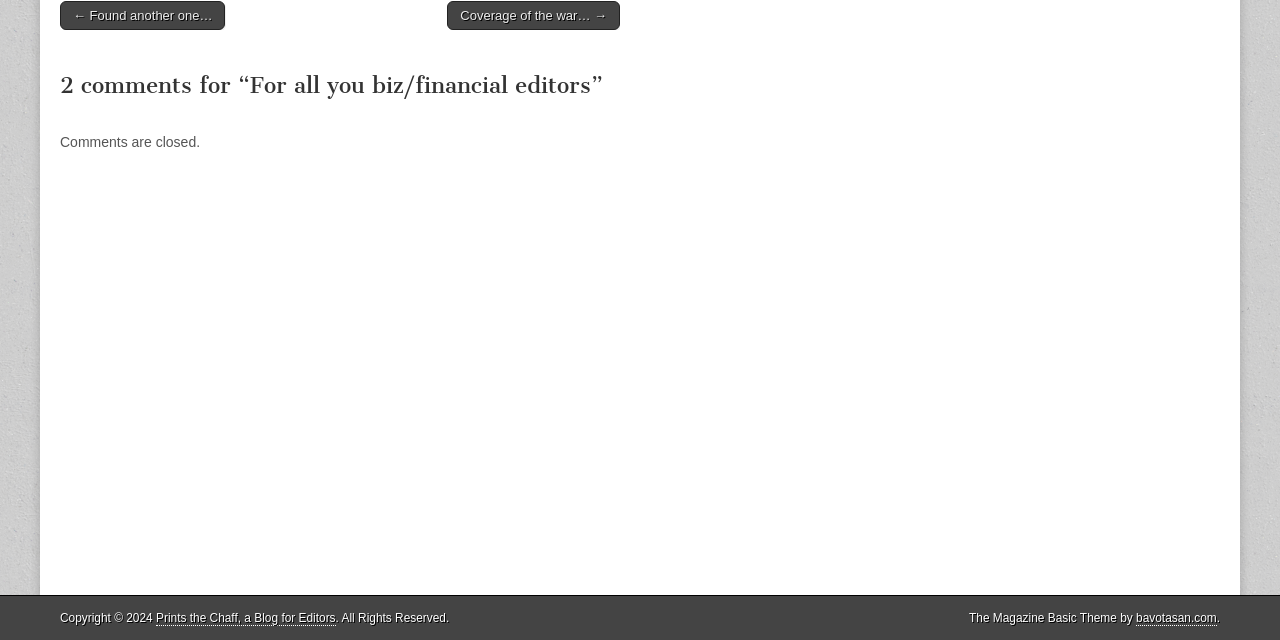Locate the bounding box for the described UI element: "bavotasan.com". Ensure the coordinates are four float numbers between 0 and 1, formatted as [left, top, right, bottom].

[0.888, 0.955, 0.951, 0.978]